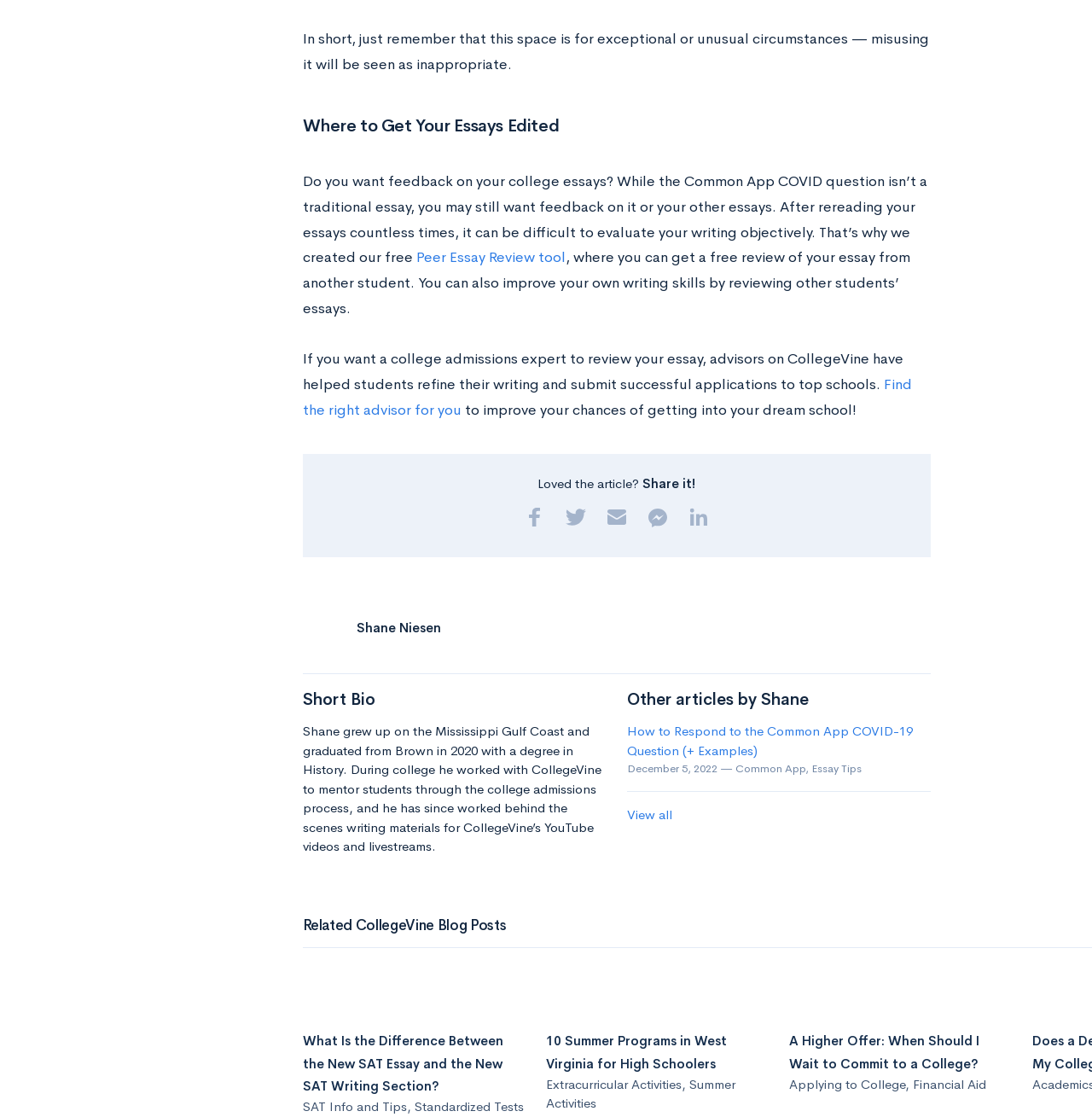What is the topic of the article 'How to Respond to the Common App COVID-19 Question (+ Examples)'? From the image, respond with a single word or brief phrase.

Common App COVID-19 question